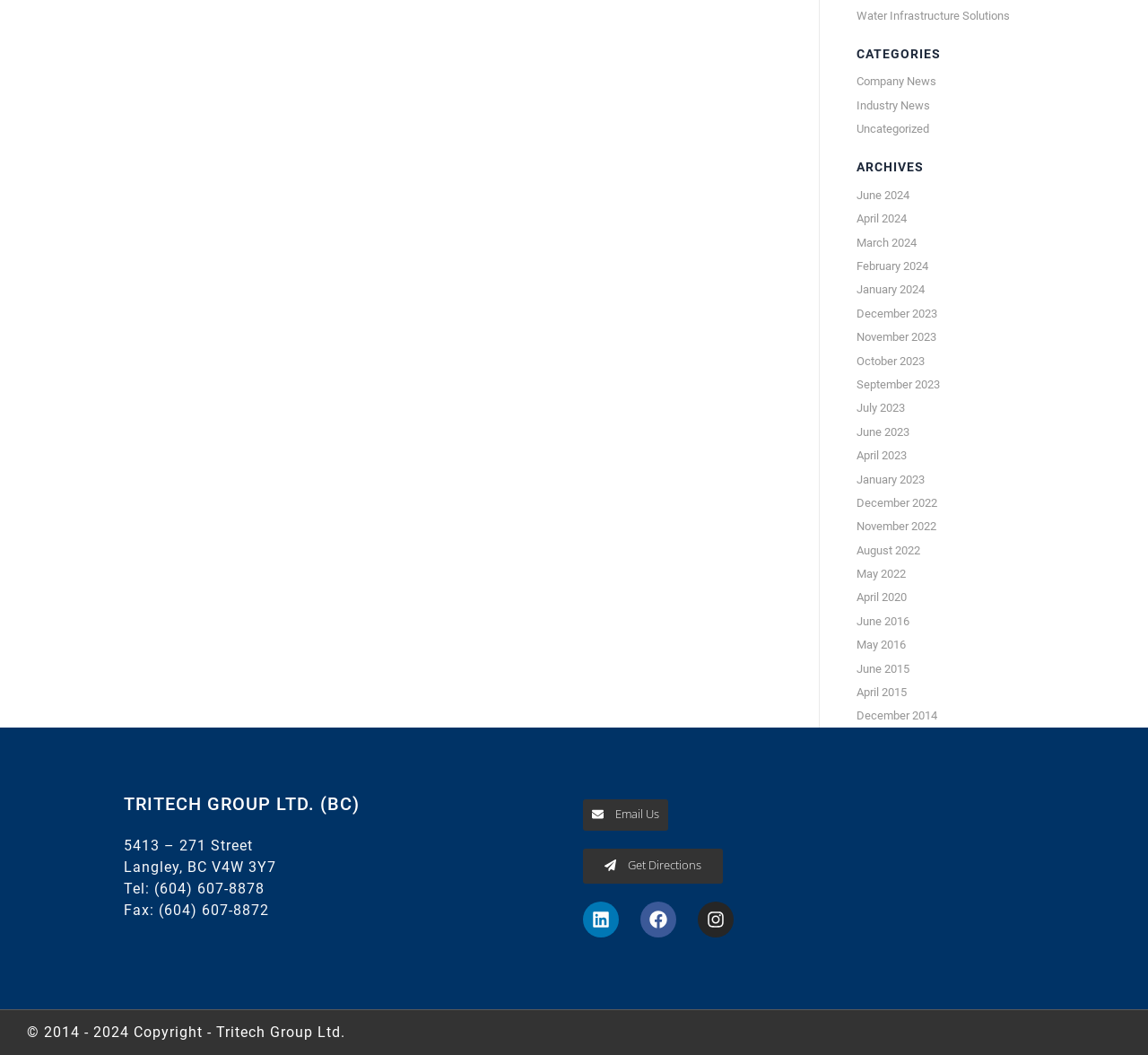Locate the bounding box of the UI element described by: "Water Infrastructure Solutions" in the given webpage screenshot.

[0.746, 0.008, 0.88, 0.021]